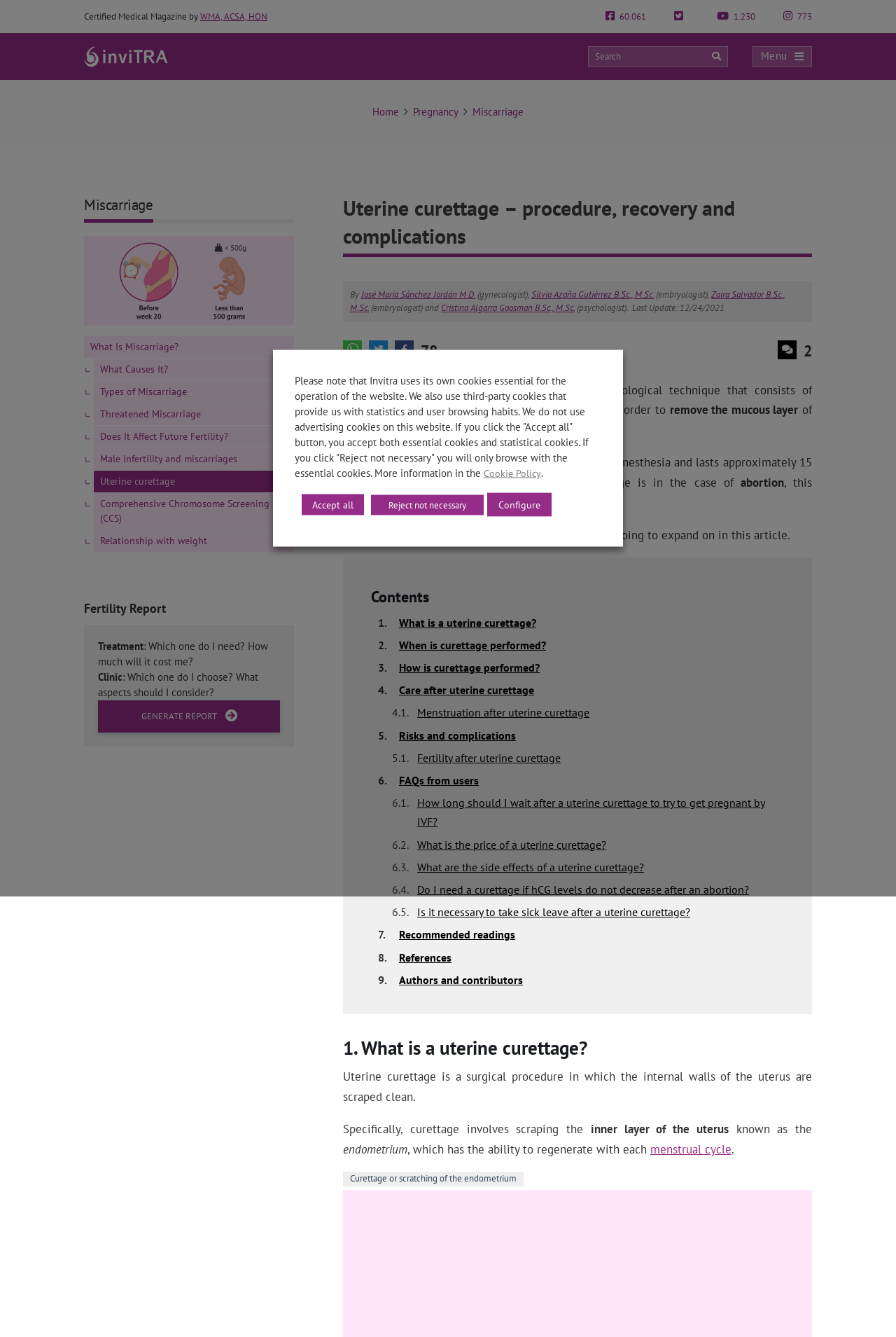Identify the primary heading of the webpage and provide its text.

Uterine curettage – procedure, recovery and complications